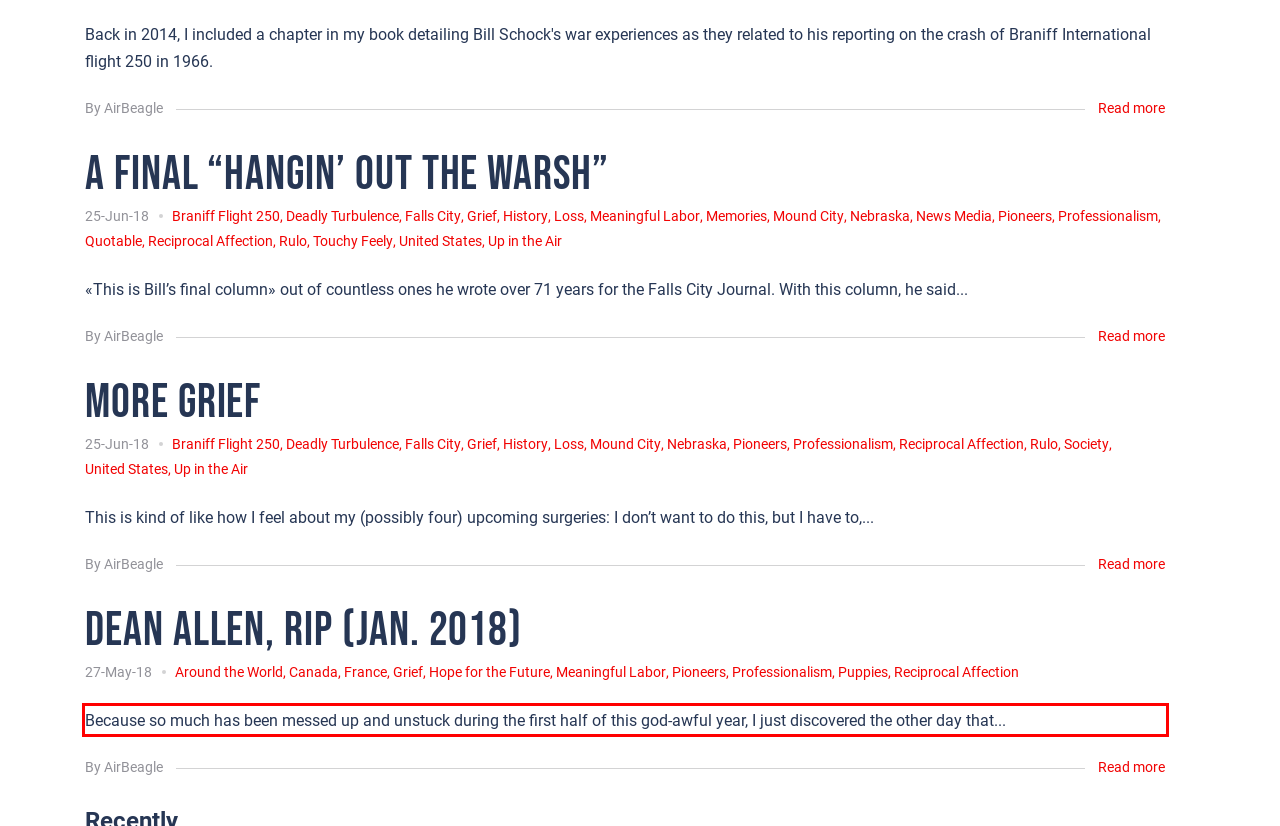Observe the screenshot of the webpage that includes a red rectangle bounding box. Conduct OCR on the content inside this red bounding box and generate the text.

Because so much has been messed up and unstuck during the first half of this god-awful year, I just discovered the other day that...